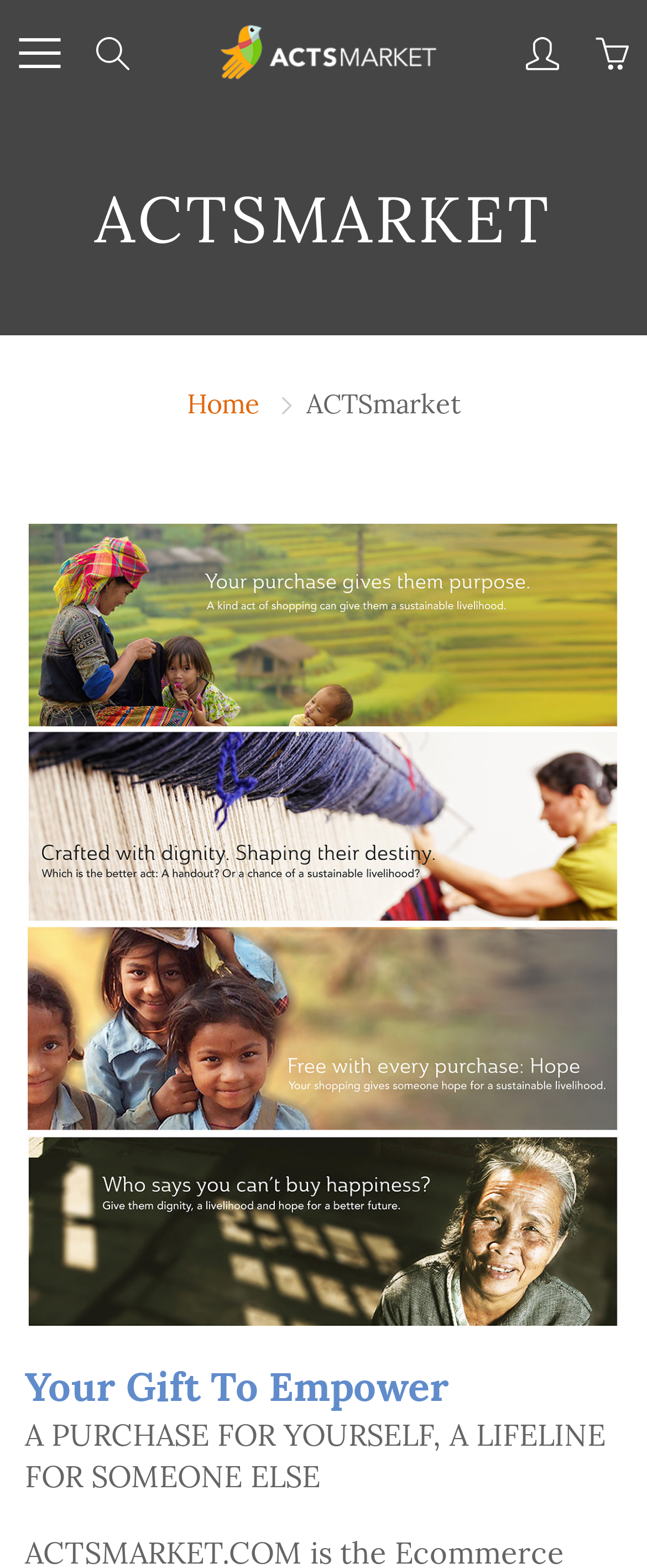Locate the bounding box of the UI element with the following description: "parent_node: Search".

[0.314, 0.005, 0.699, 0.062]